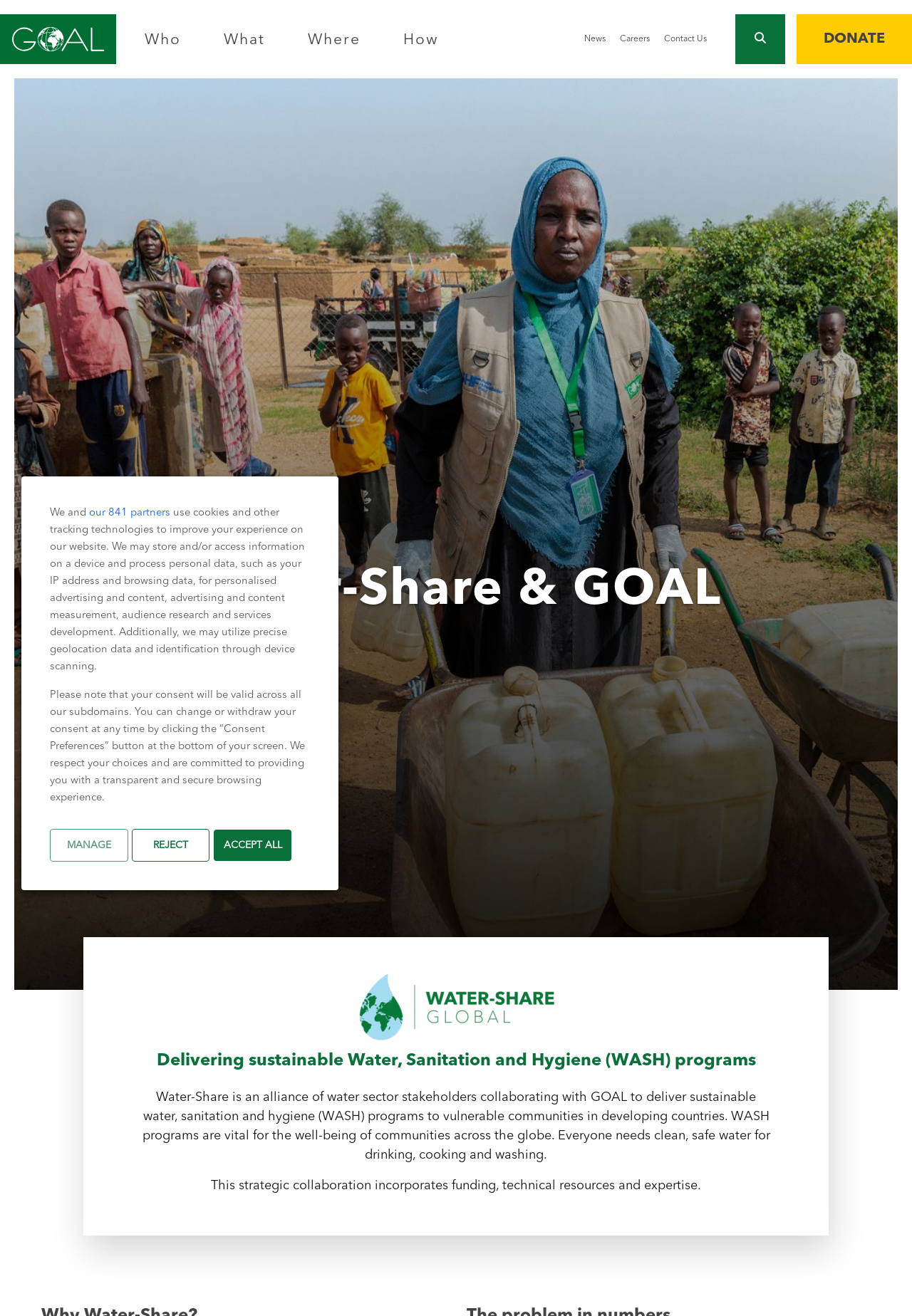Where do Water-Share and GOAL deliver WASH programs?
Using the visual information, respond with a single word or phrase.

Developing countries